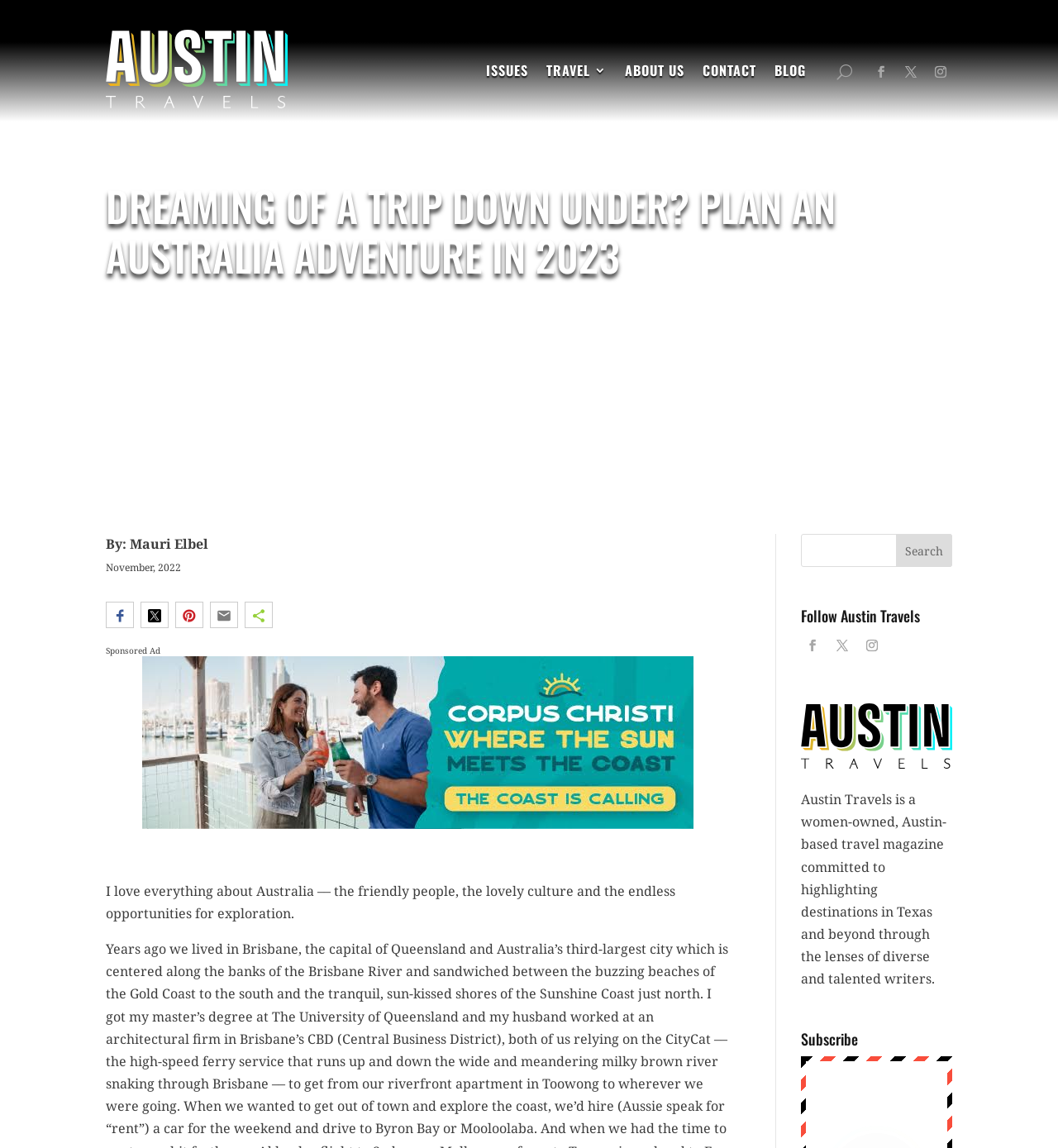How many images are there on the page?
Using the visual information, respond with a single word or phrase.

7